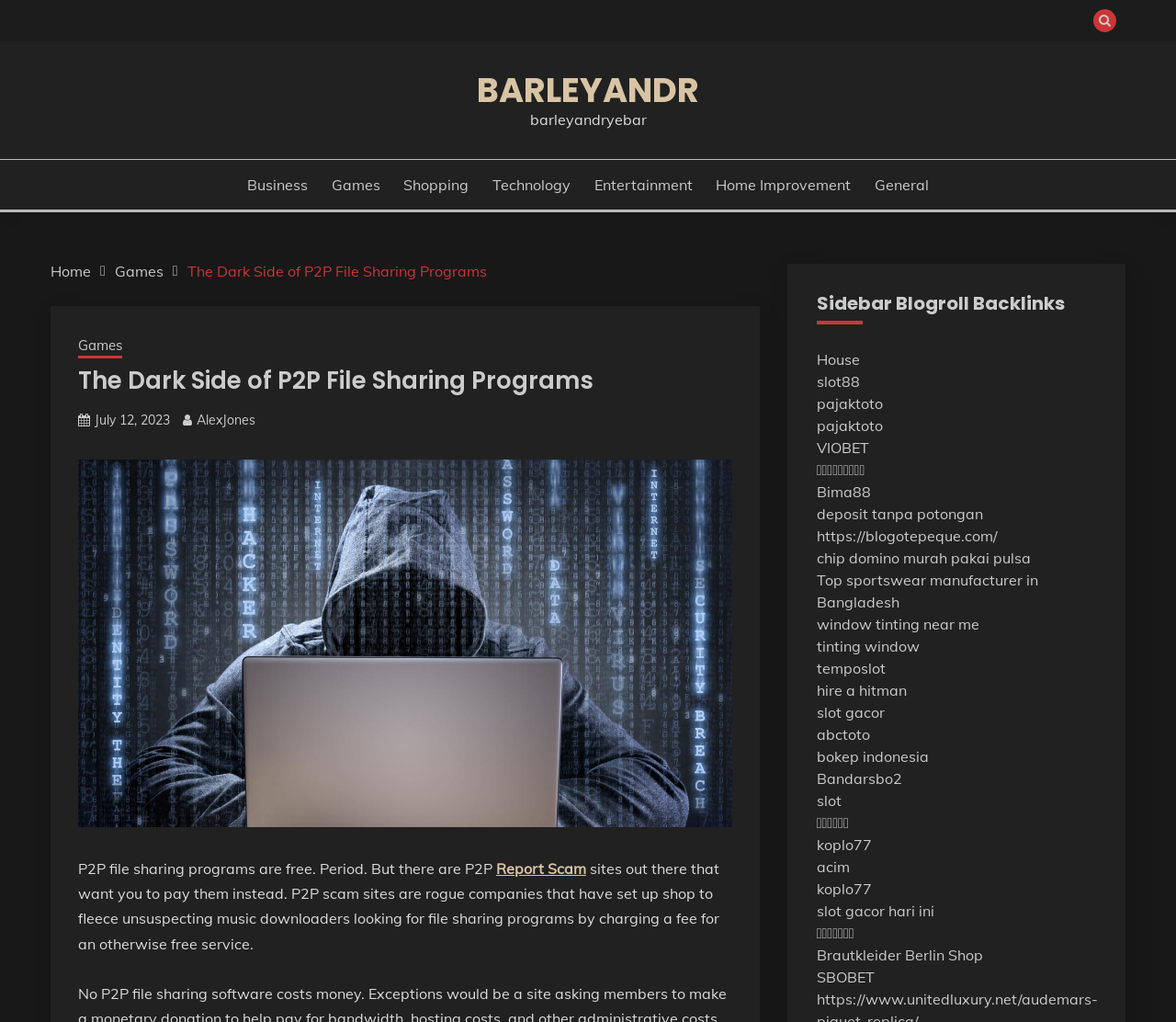Could you highlight the region that needs to be clicked to execute the instruction: "Click the ACC Infant and Child Study link"?

None